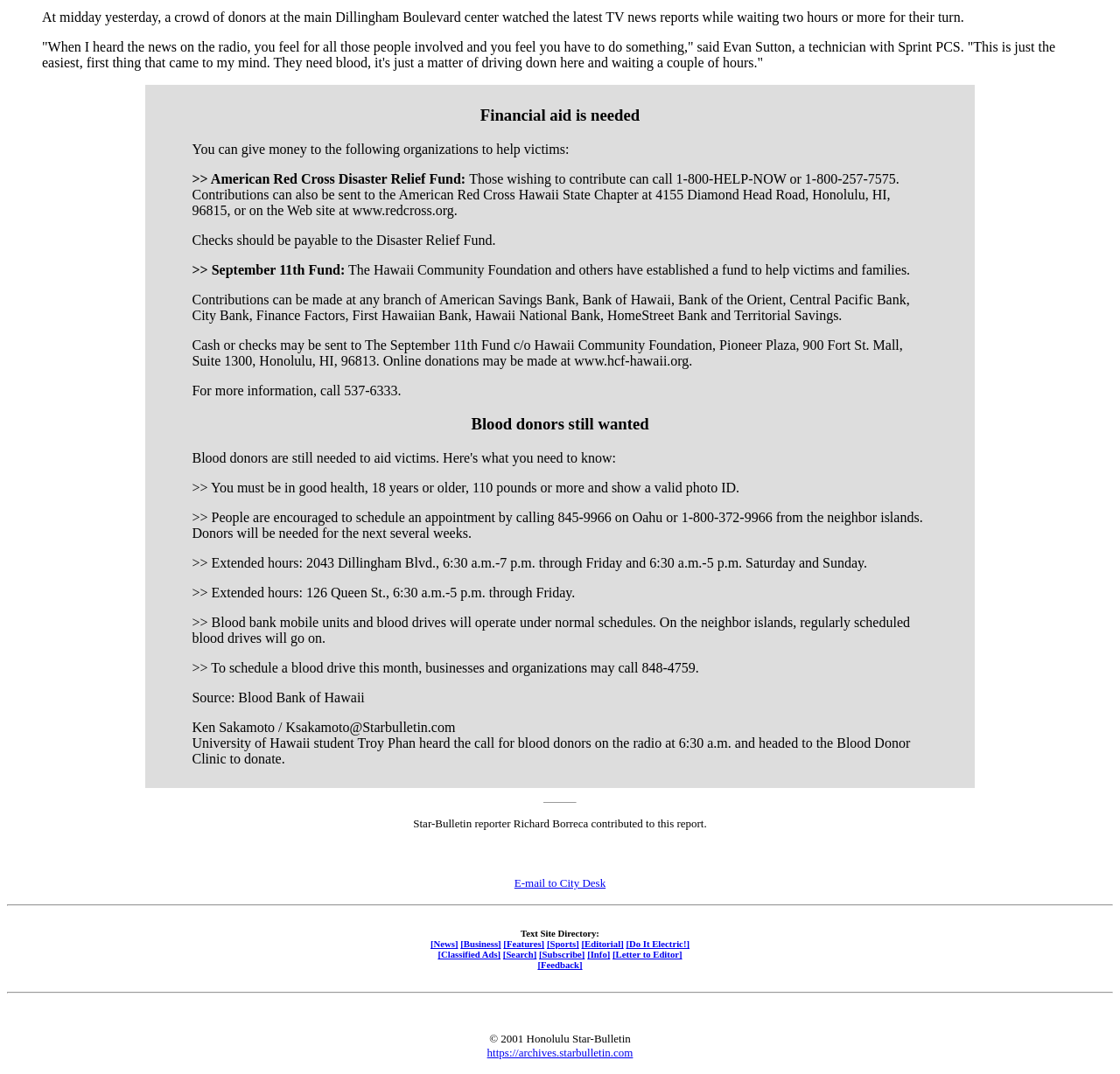Please specify the coordinates of the bounding box for the element that should be clicked to carry out this instruction: "Email to City Desk". The coordinates must be four float numbers between 0 and 1, formatted as [left, top, right, bottom].

[0.459, 0.816, 0.541, 0.828]